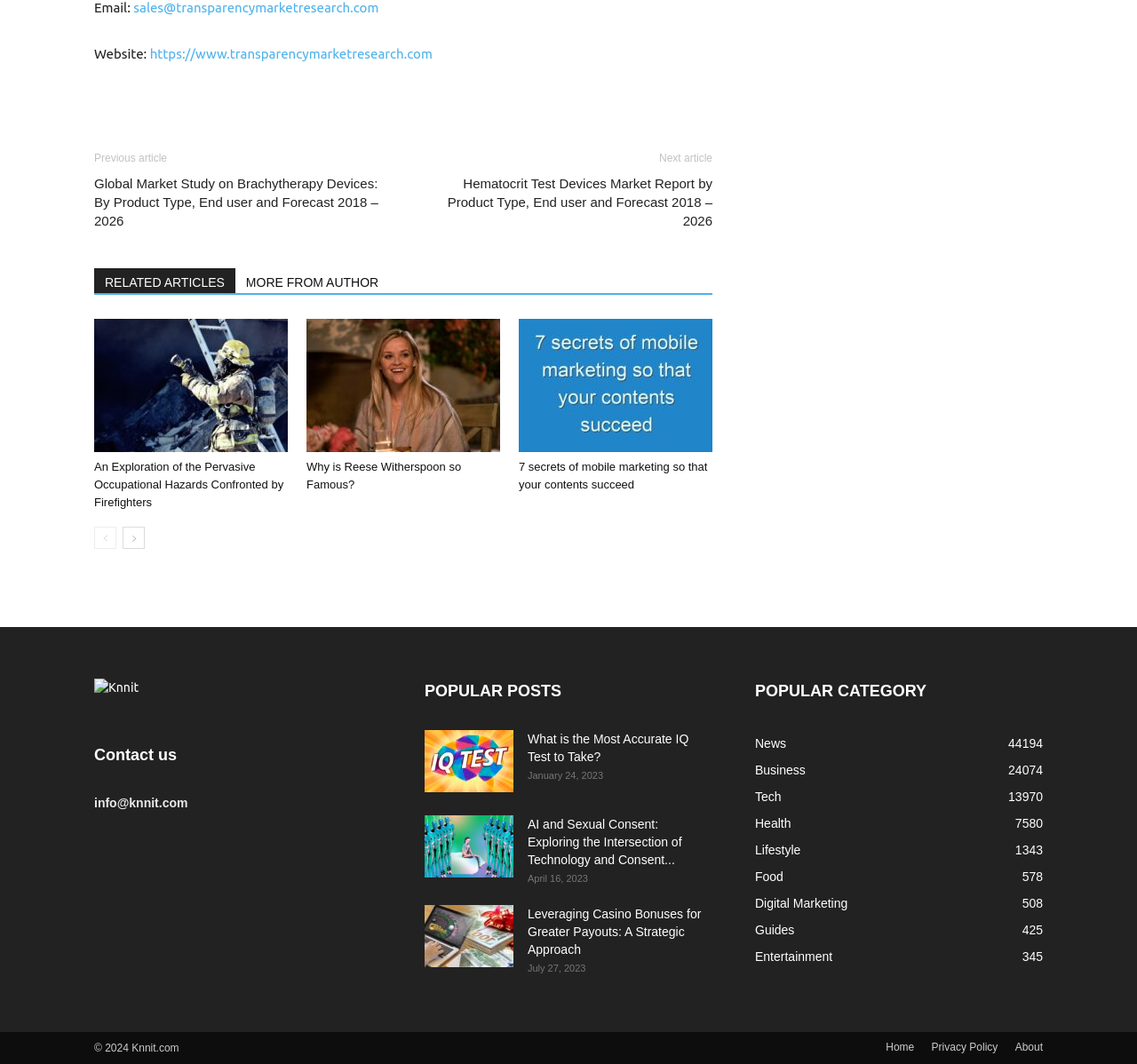Please determine the bounding box coordinates of the area that needs to be clicked to complete this task: 'Go to the 'NEXT ARTICLE''. The coordinates must be four float numbers between 0 and 1, formatted as [left, top, right, bottom].

[0.58, 0.143, 0.627, 0.154]